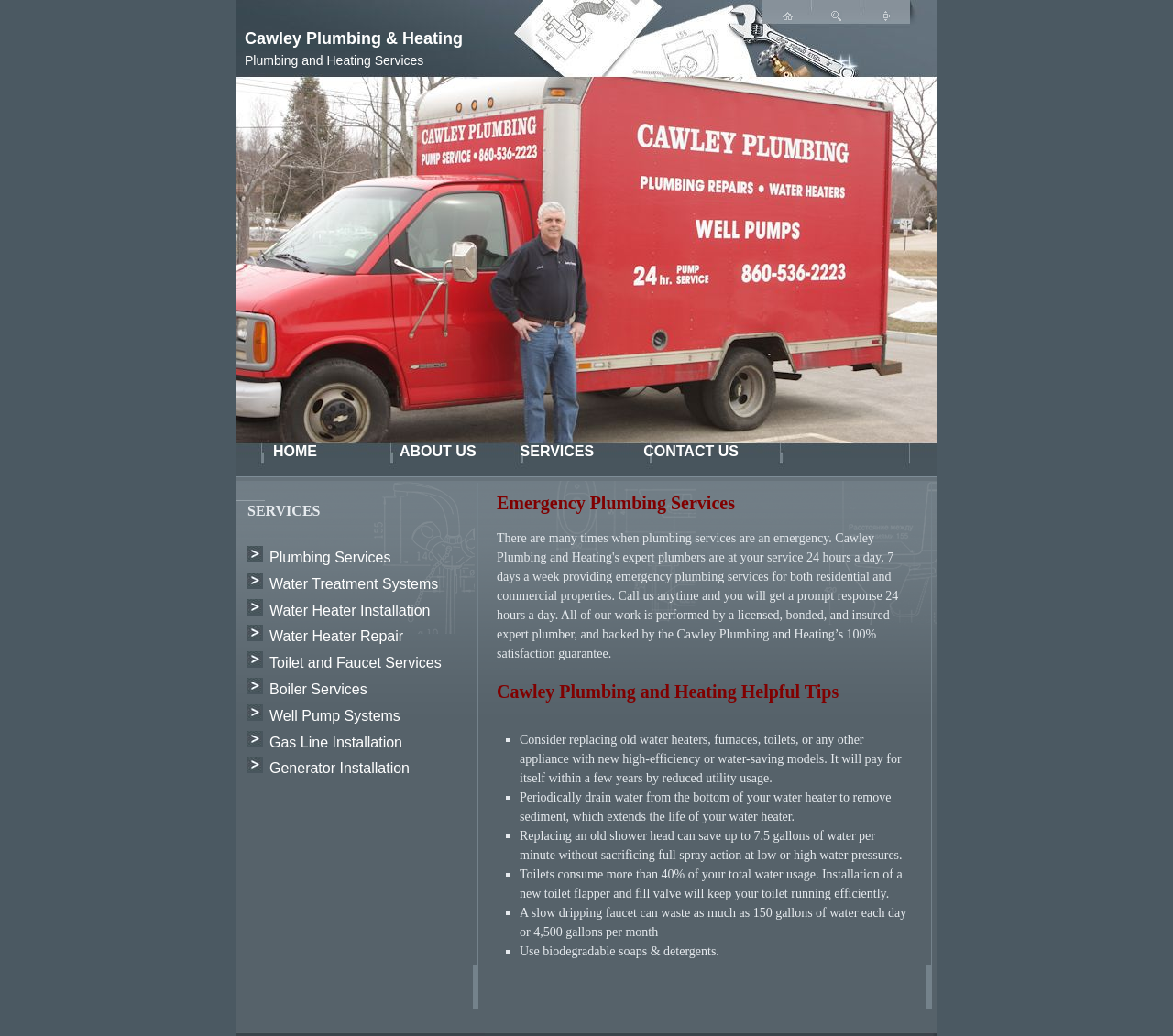Pinpoint the bounding box coordinates of the clickable element needed to complete the instruction: "view new posts". The coordinates should be provided as four float numbers between 0 and 1: [left, top, right, bottom].

None